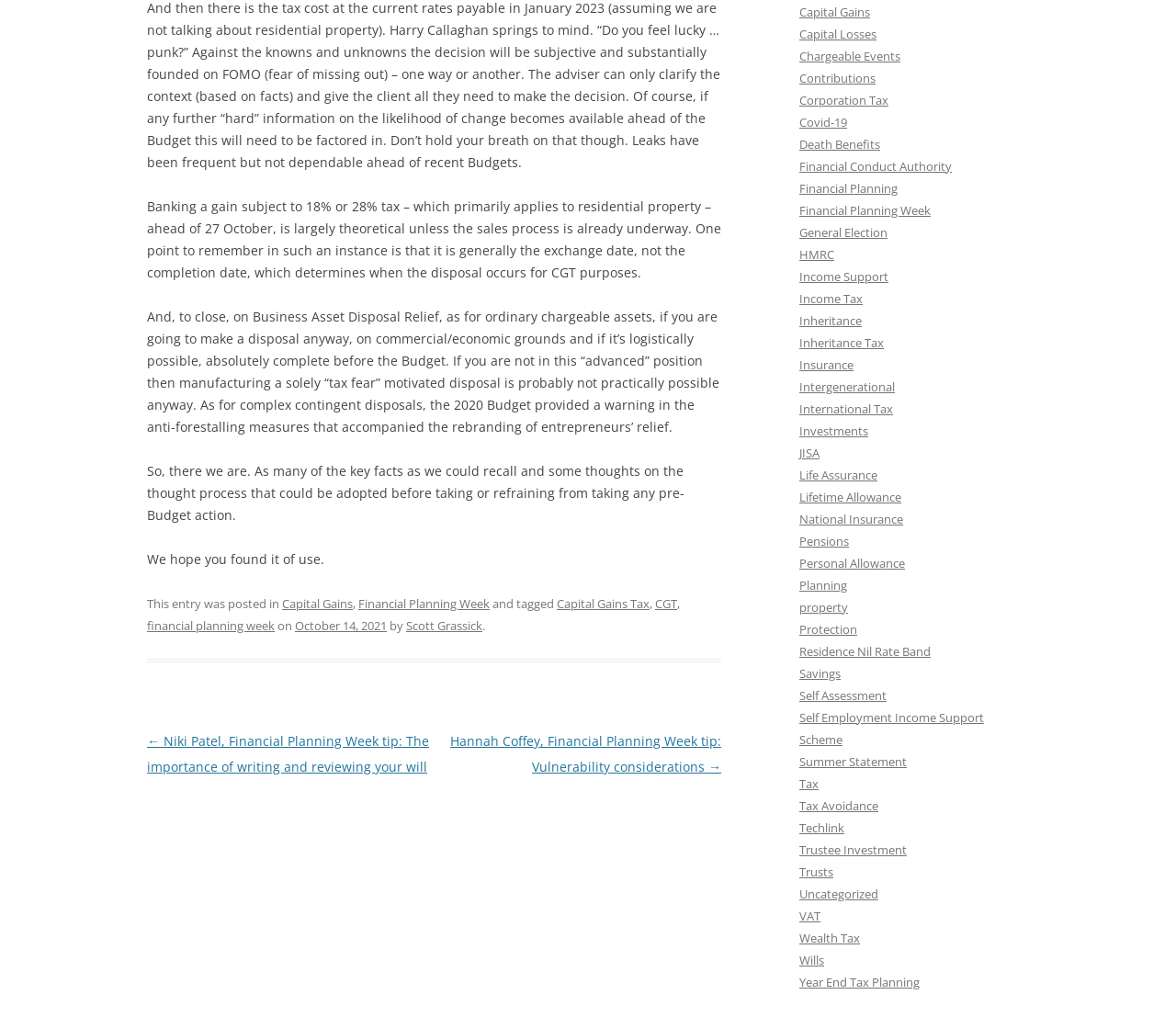Find the bounding box coordinates of the element I should click to carry out the following instruction: "Click on the link 'CGT'".

[0.557, 0.586, 0.576, 0.602]